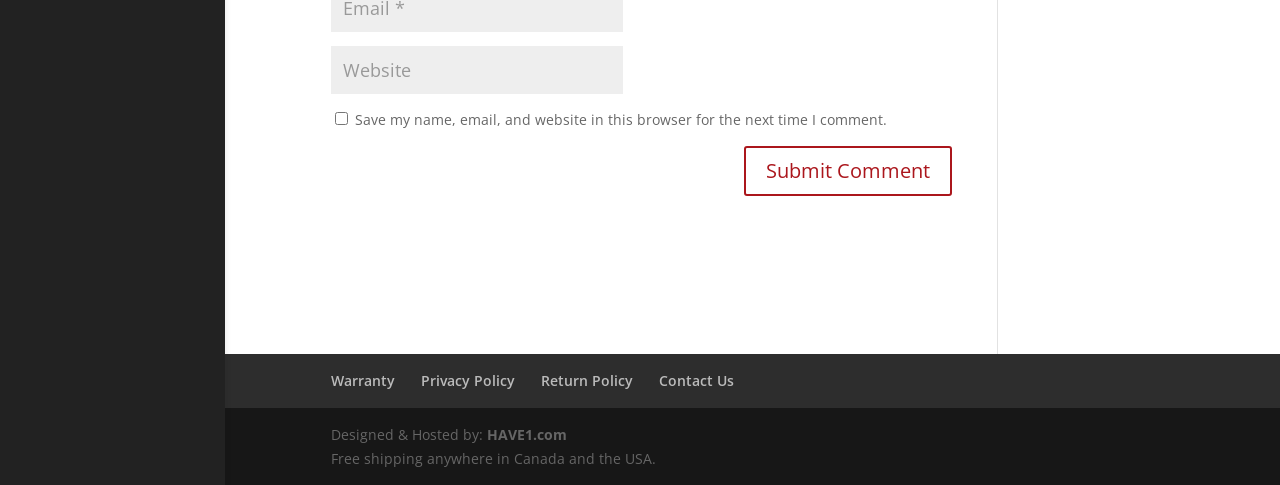Find the UI element described as: "Warranty" and predict its bounding box coordinates. Ensure the coordinates are four float numbers between 0 and 1, [left, top, right, bottom].

[0.258, 0.765, 0.308, 0.804]